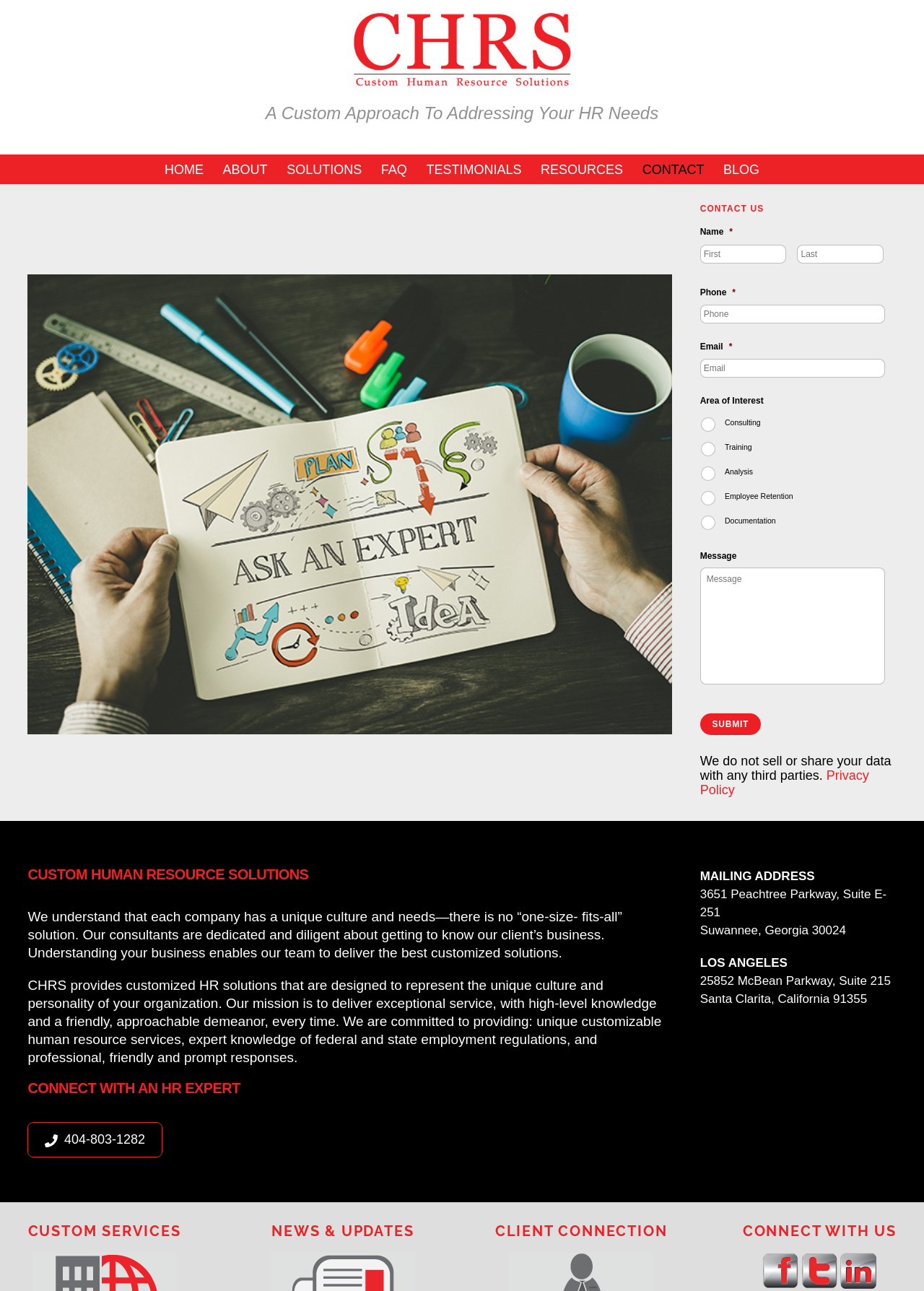Write an elaborate caption that captures the essence of the webpage.

The webpage is about CHRS, a company that provides customized human resource solutions. At the top, there is a logo and a tagline "A Custom Approach To Addressing Your HR Needs". Below the logo, there is a navigation menu with links to different sections of the website, including HOME, ABOUT, SOLUTIONS, FAQ, TESTIMONIALS, RESOURCES, CONTACT, and BLOG.

The main content of the page is divided into two sections. On the left, there is a contact form with fields for name, phone number, email, area of interest, and message. Below the form, there is a submit button and a note about privacy policy.

On the right, there is a section that describes the company's approach to human resource solutions. It explains that each company has a unique culture and needs, and that CHRS provides customized solutions to represent the unique culture and personality of each organization. There are also sections that describe the company's mission and values.

Below the company description, there is a section that provides contact information, including phone number, mailing address, and locations in Georgia and California.

At the bottom of the page, there are four columns with headings CUSTOM SERVICES, NEWS & UPDATES, CLIENT CONNECTION, and CONNECT WITH US. The last column has links to the company's social media profiles on Facebook, Twitter, and LinkedIn.